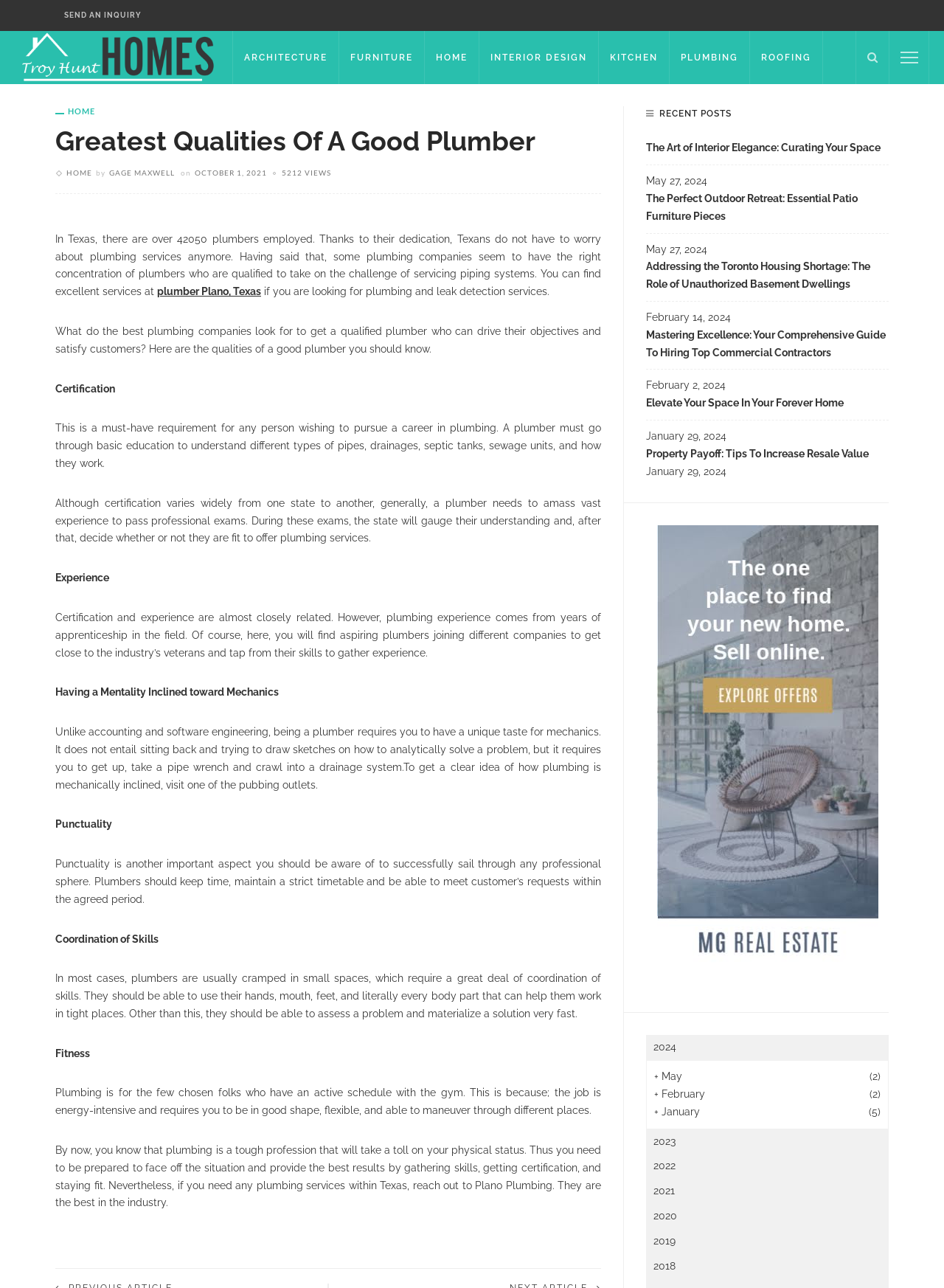Kindly determine the bounding box coordinates of the area that needs to be clicked to fulfill this instruction: "View the '2021' archive".

[0.684, 0.915, 0.941, 0.935]